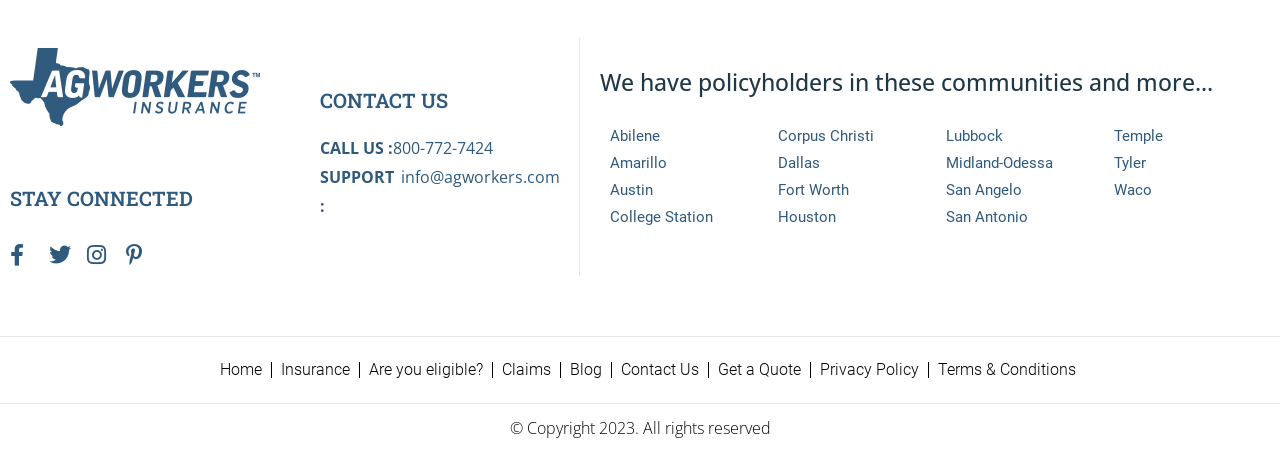Please provide a comprehensive answer to the question based on the screenshot: How many navigation links are at the bottom of the page?

I counted the number of navigation links at the bottom of the page, starting from 'Home' and ending at 'Terms & Conditions'. There are 9 links in total.